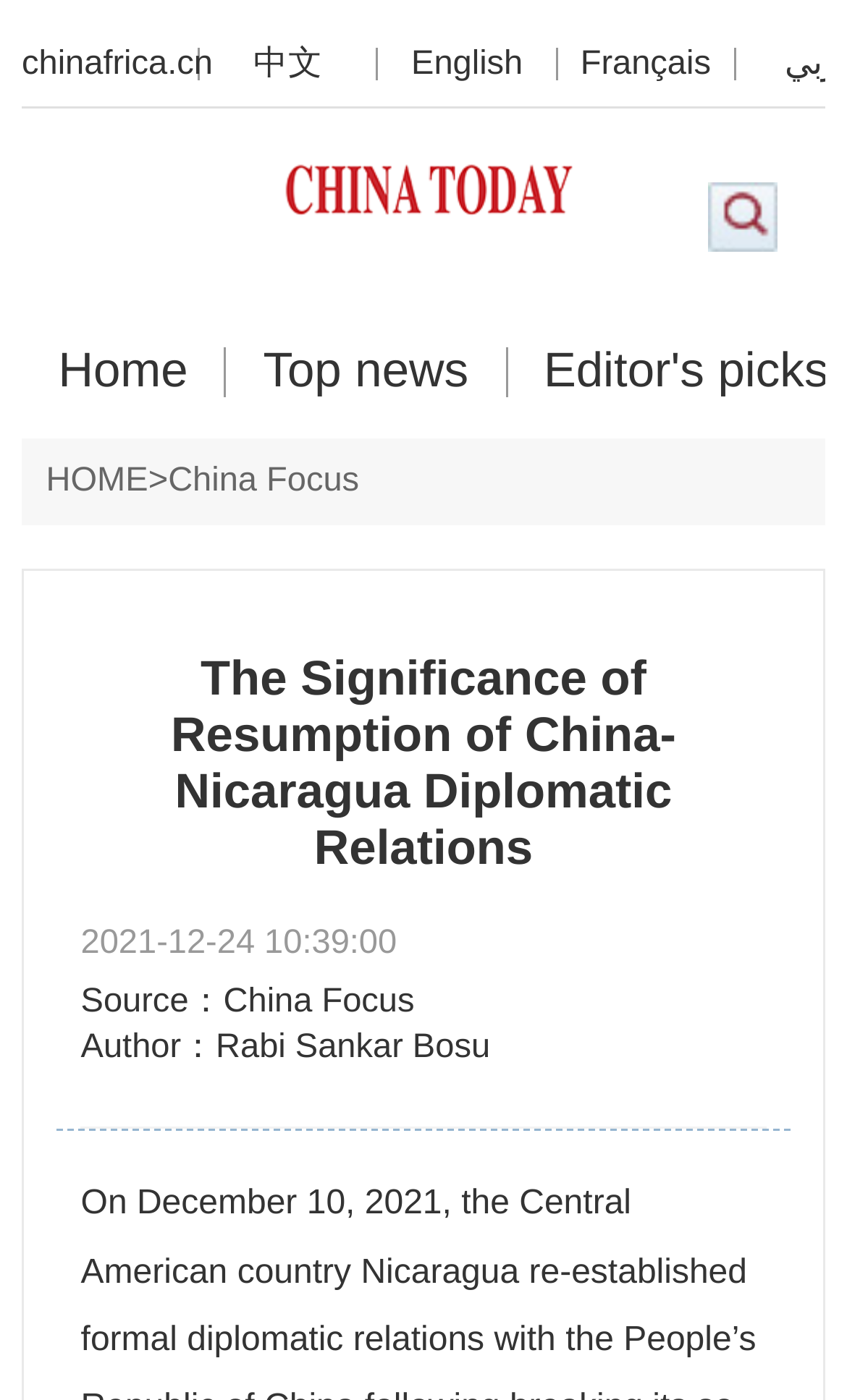Using the description "China Focus", locate and provide the bounding box of the UI element.

[0.198, 0.314, 0.424, 0.375]